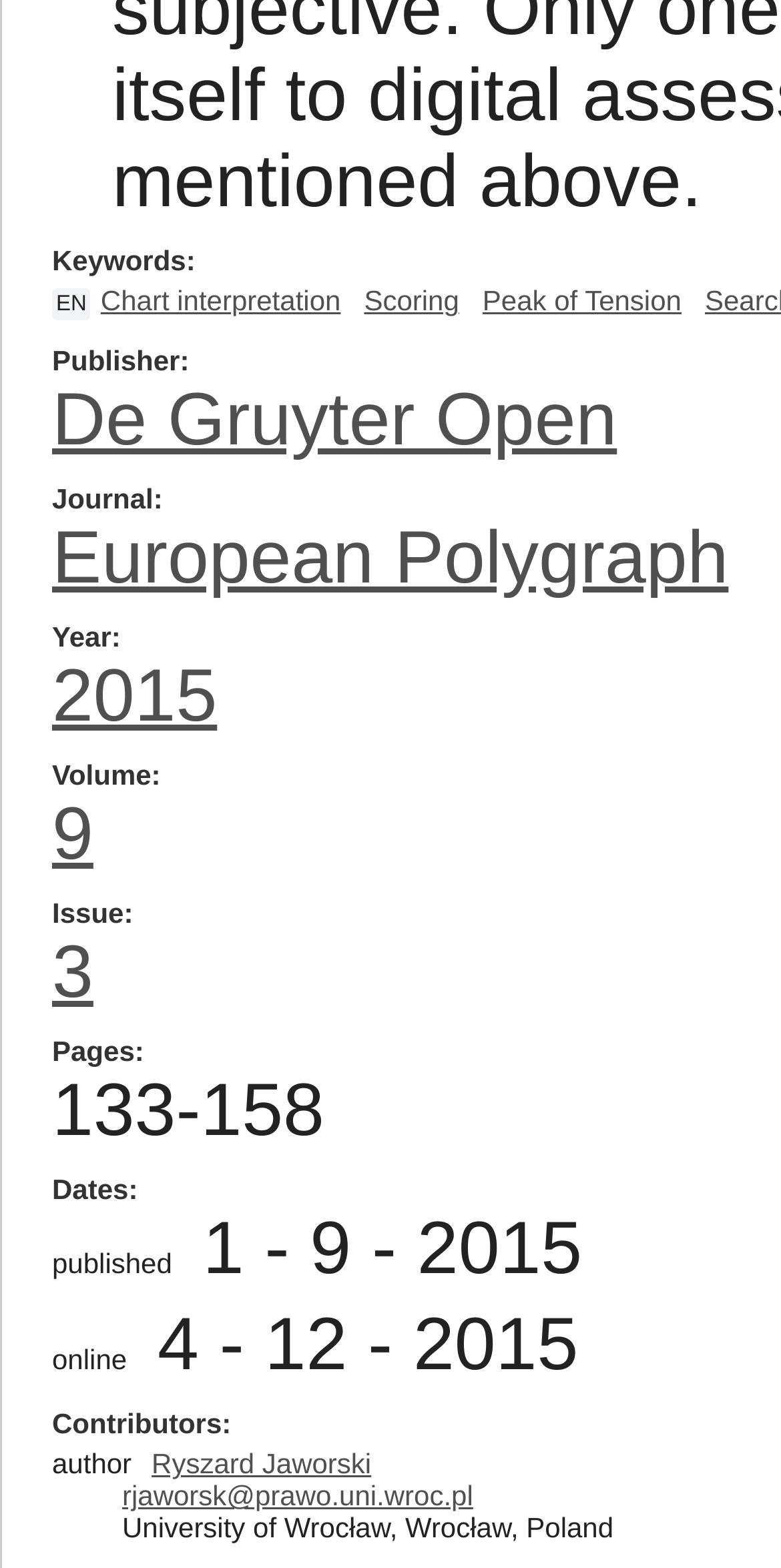Determine the bounding box for the described UI element: "Peak of Tension".

[0.618, 0.364, 0.873, 0.384]